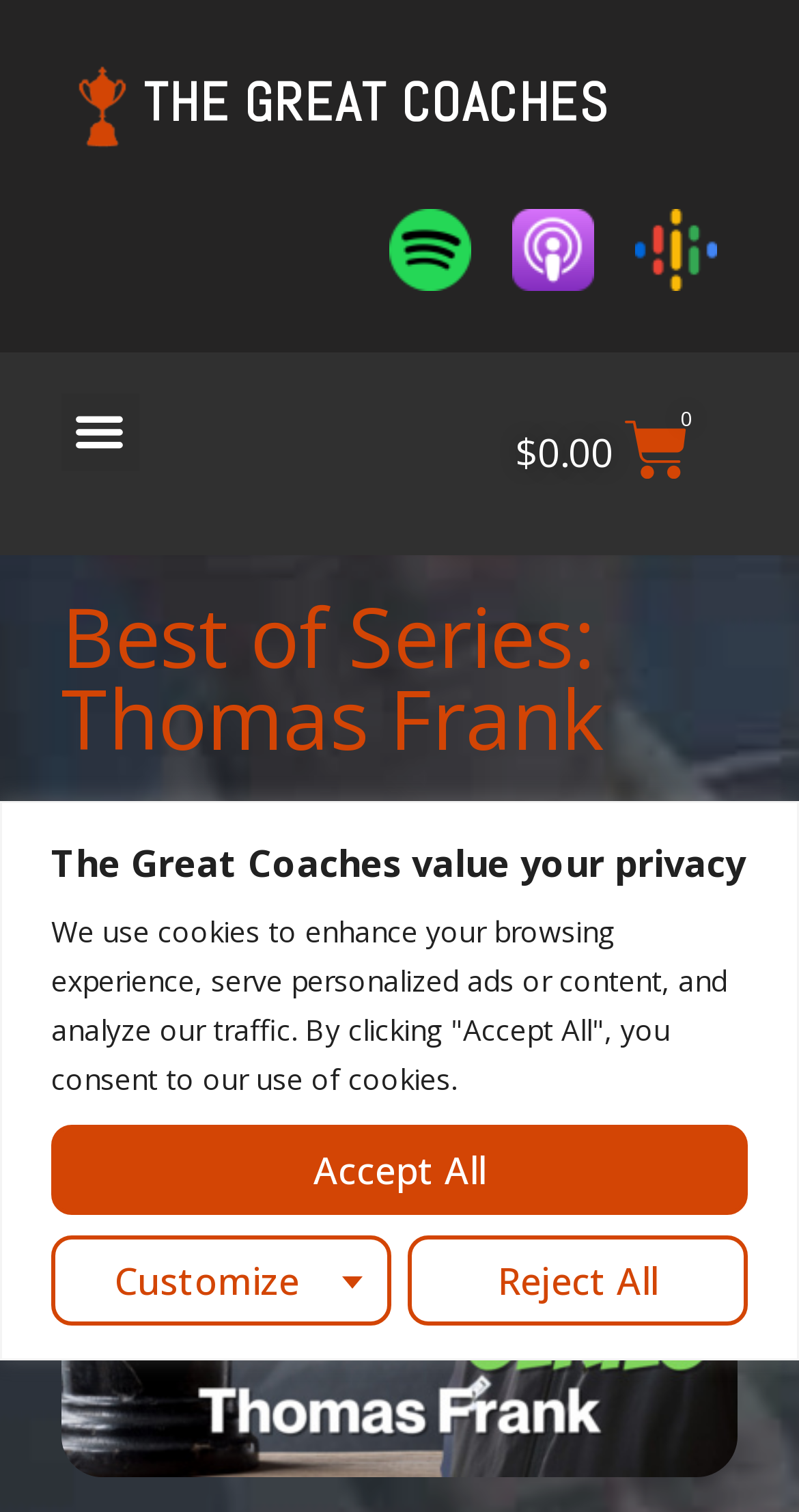Identify and provide the bounding box for the element described by: "$0.00 0 Cart".

[0.583, 0.26, 0.923, 0.34]